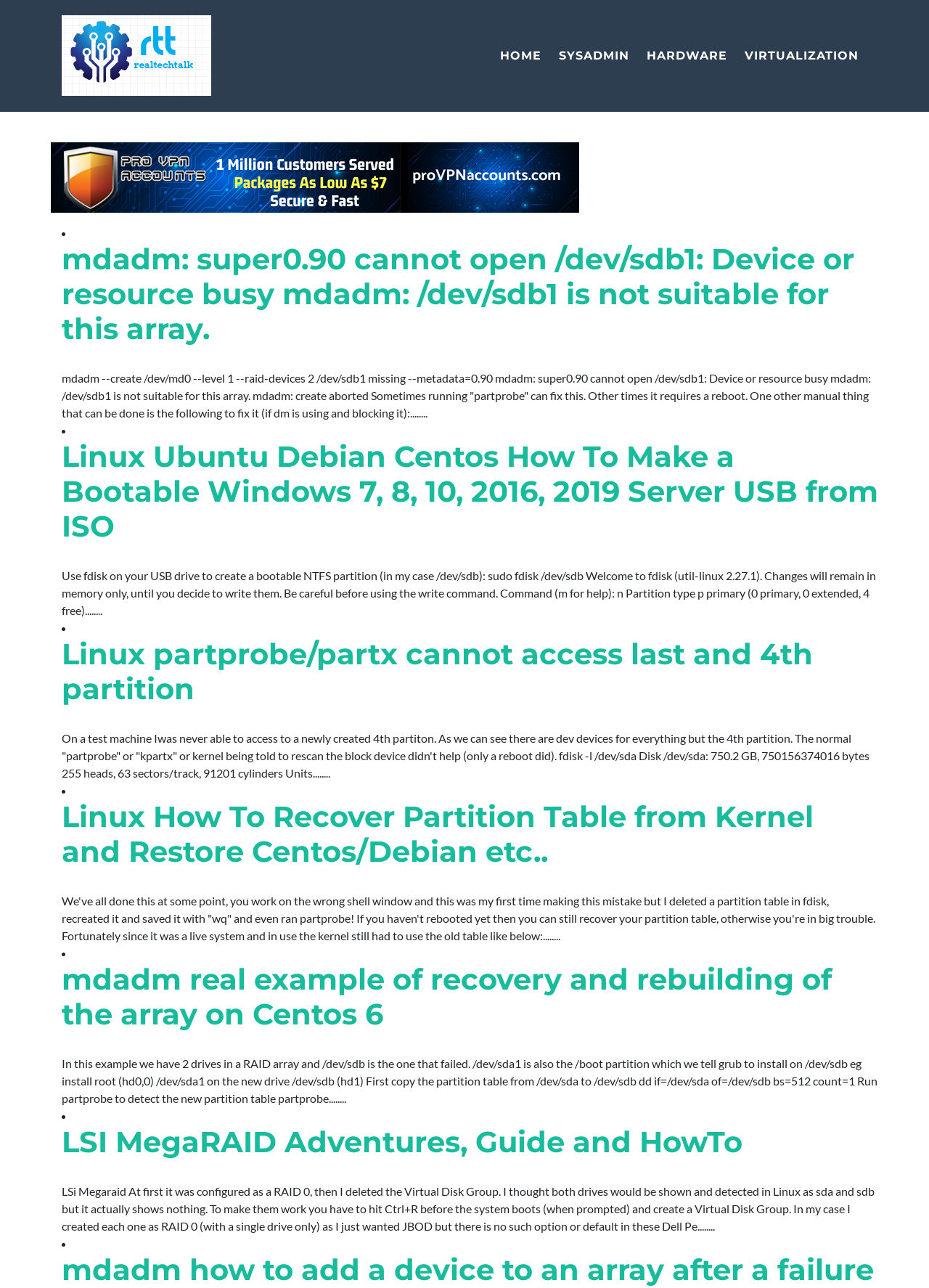What is the title of the first article?
Please provide a single word or phrase in response based on the screenshot.

mdadm: super0.90 cannot open /dev/sdb1: Device or resource busy